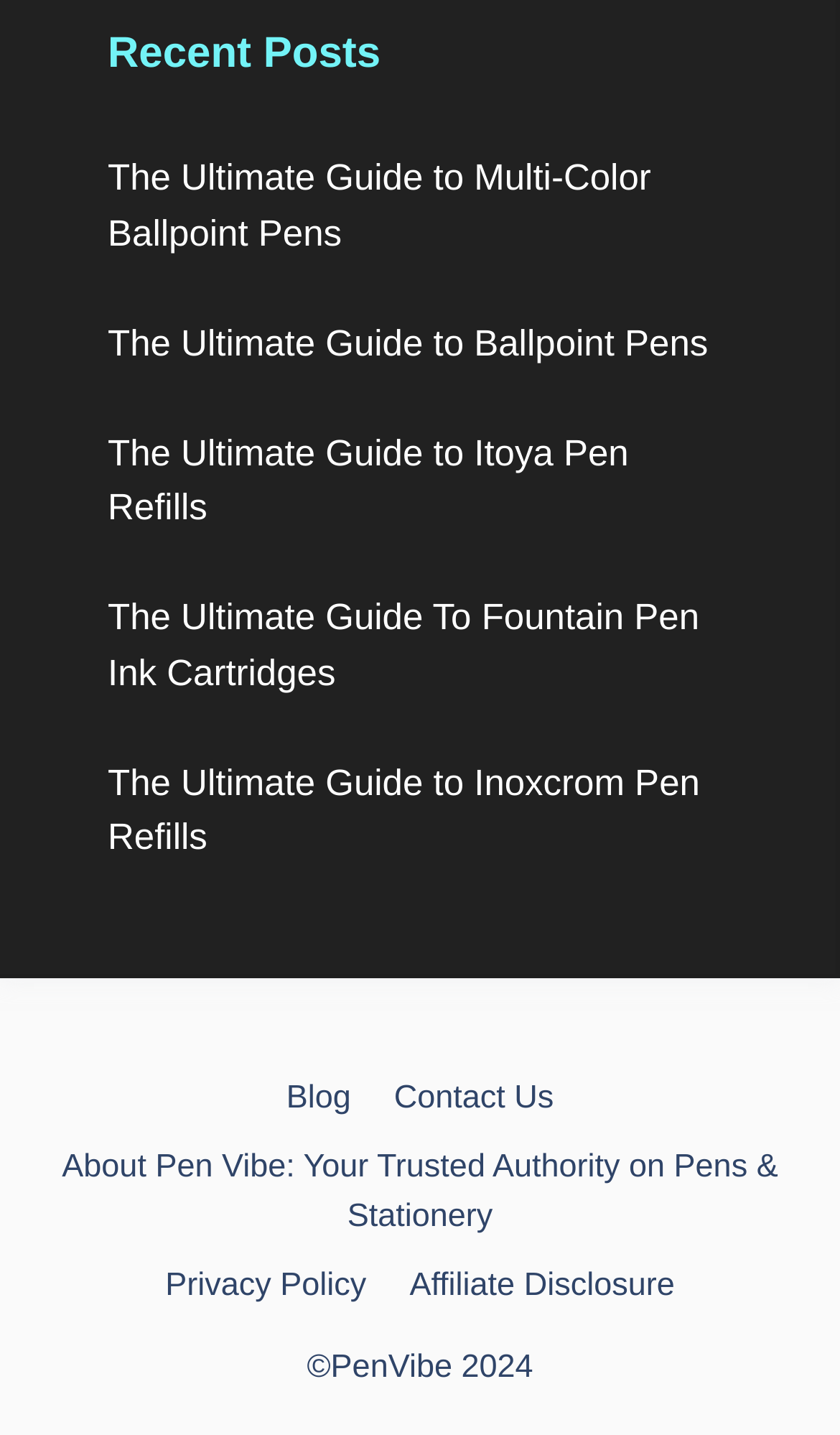What is the category of the first post? Look at the image and give a one-word or short phrase answer.

Ballpoint Pens